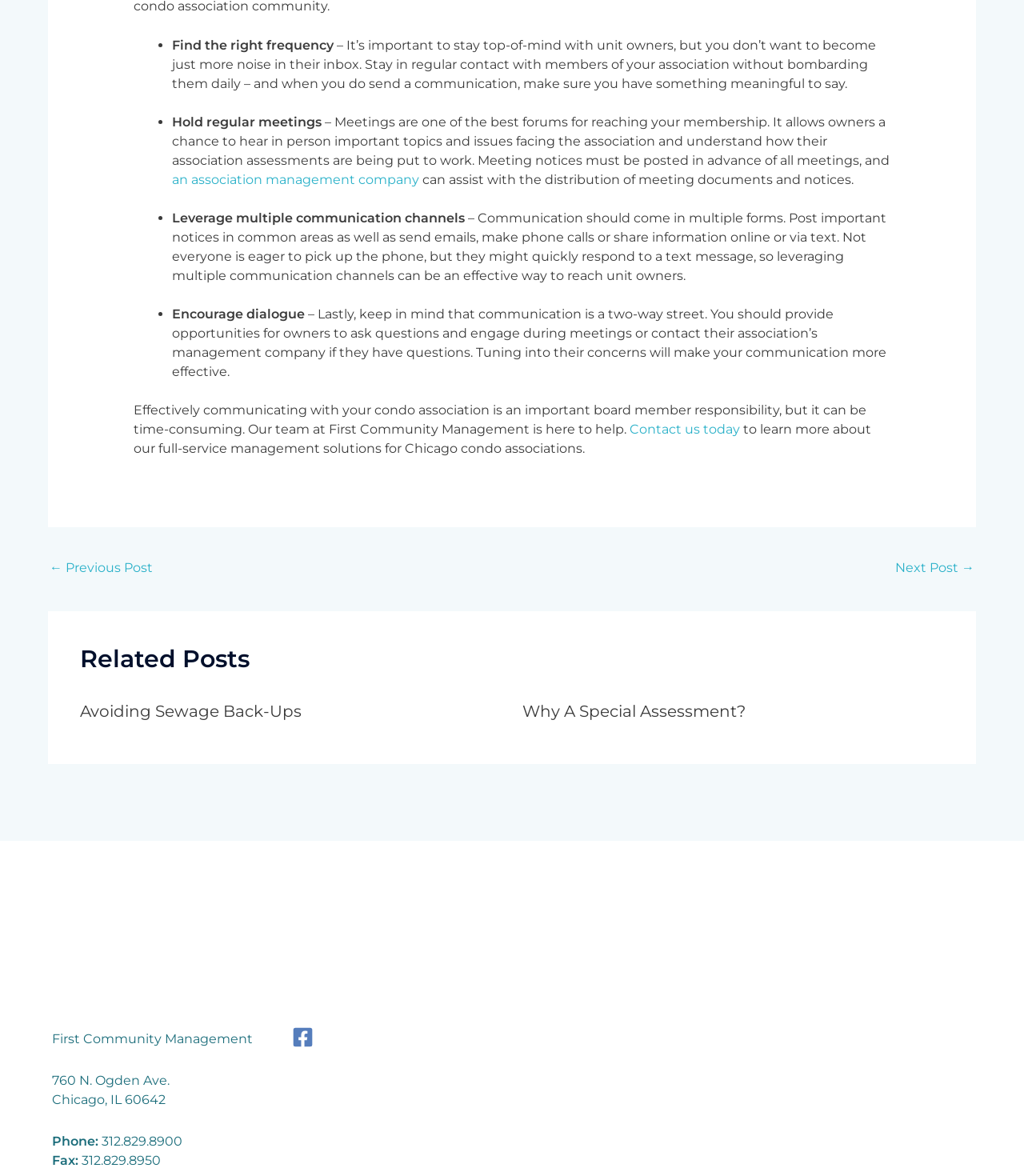Given the description "pineapple straight from the farm", determine the bounding box of the corresponding UI element.

None